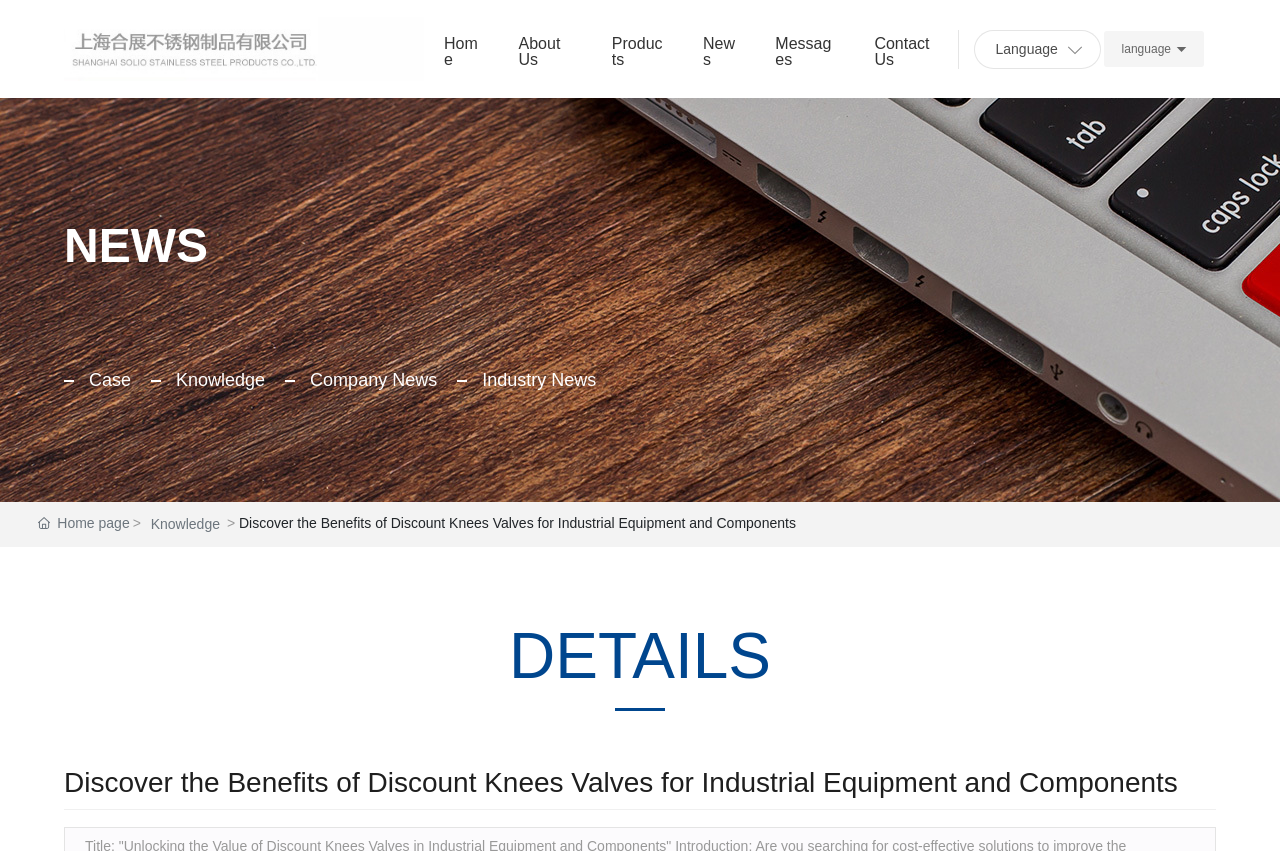Identify the bounding box of the HTML element described here: "About Us". Provide the coordinates as four float numbers between 0 and 1: [left, top, right, bottom].

[0.405, 0.019, 0.447, 0.103]